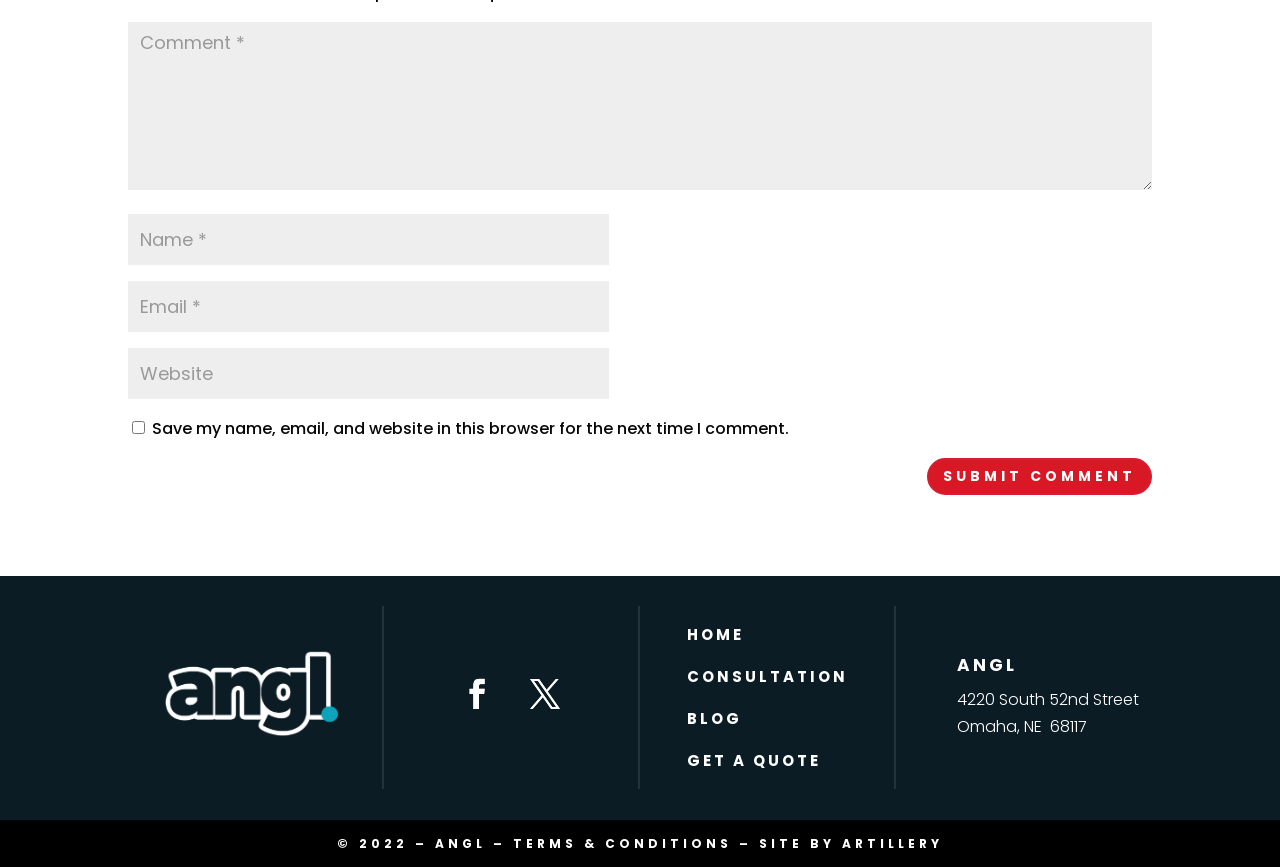Please identify the bounding box coordinates of the element I need to click to follow this instruction: "Get a quote".

[0.536, 0.866, 0.641, 0.89]